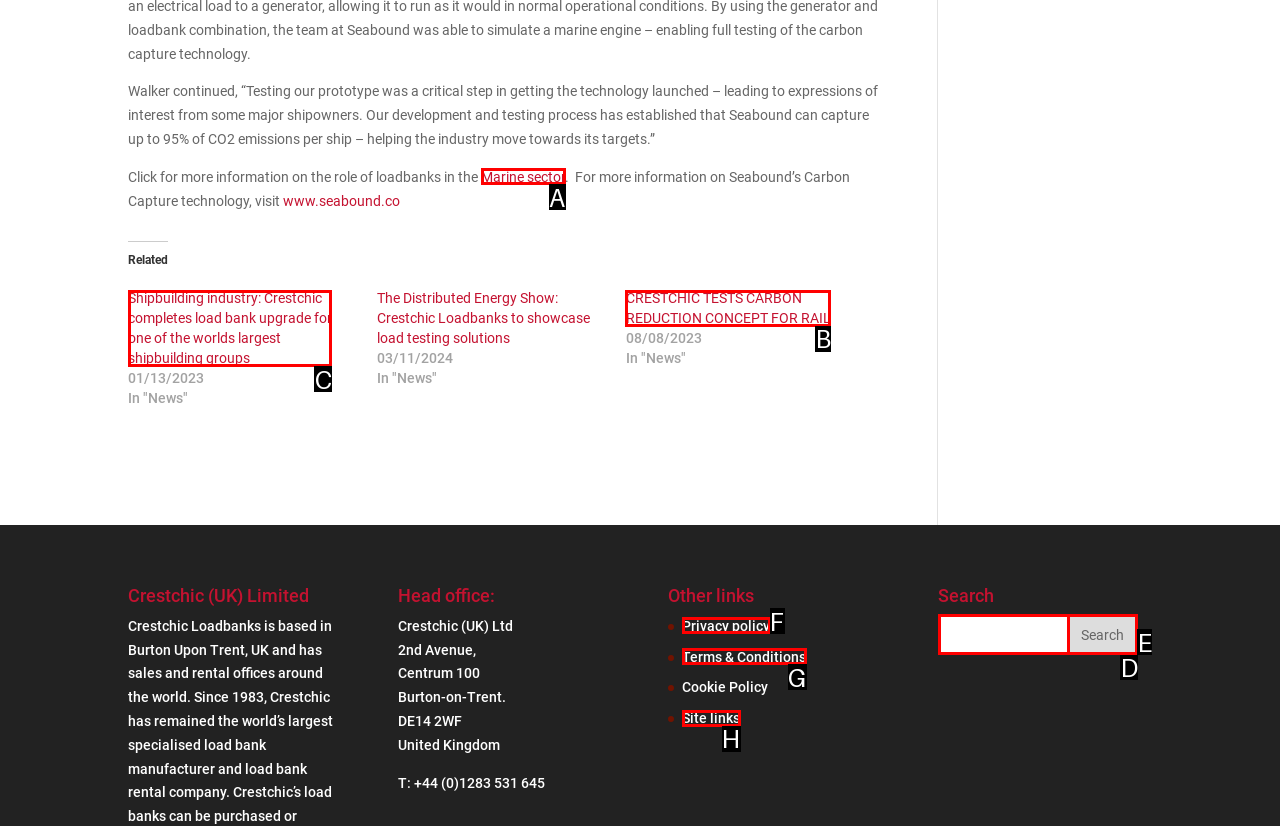Which UI element's letter should be clicked to achieve the task: Check the news about Shipbuilding industry
Provide the letter of the correct choice directly.

C